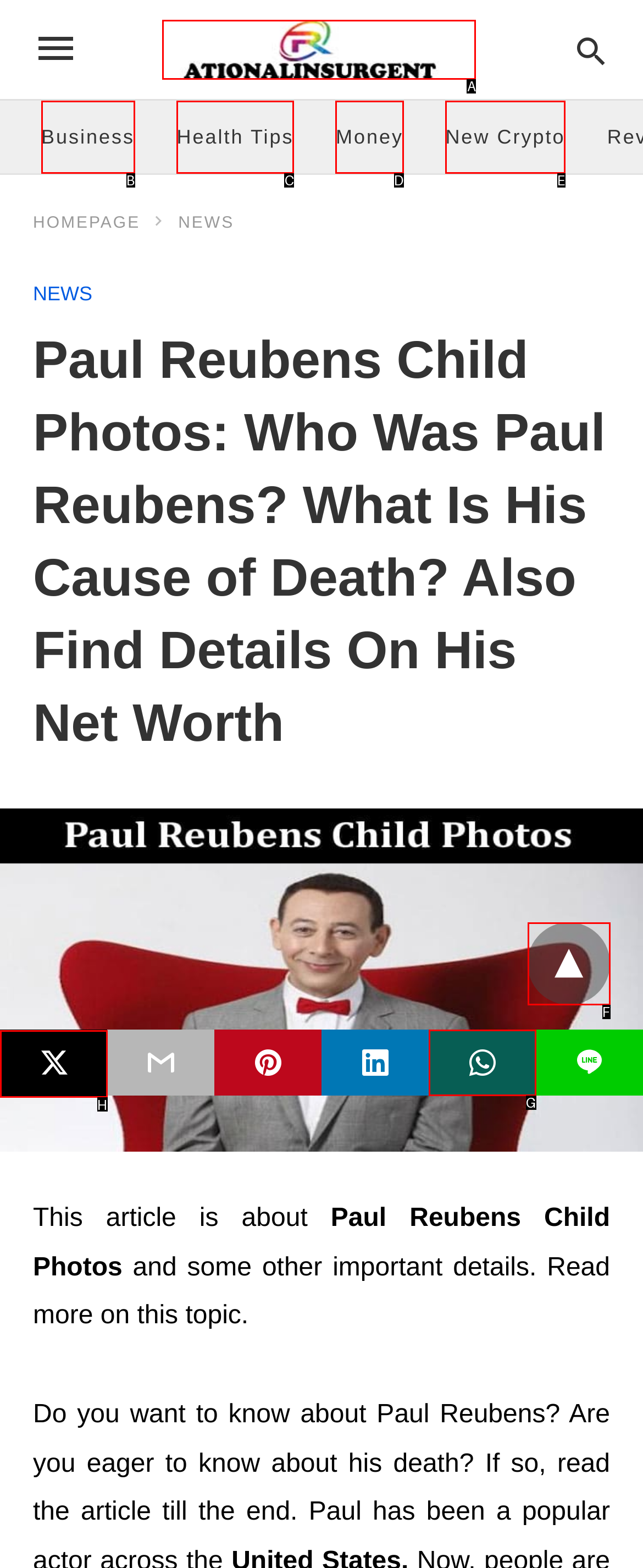Decide which UI element to click to accomplish the task: Share on Twitter
Respond with the corresponding option letter.

H